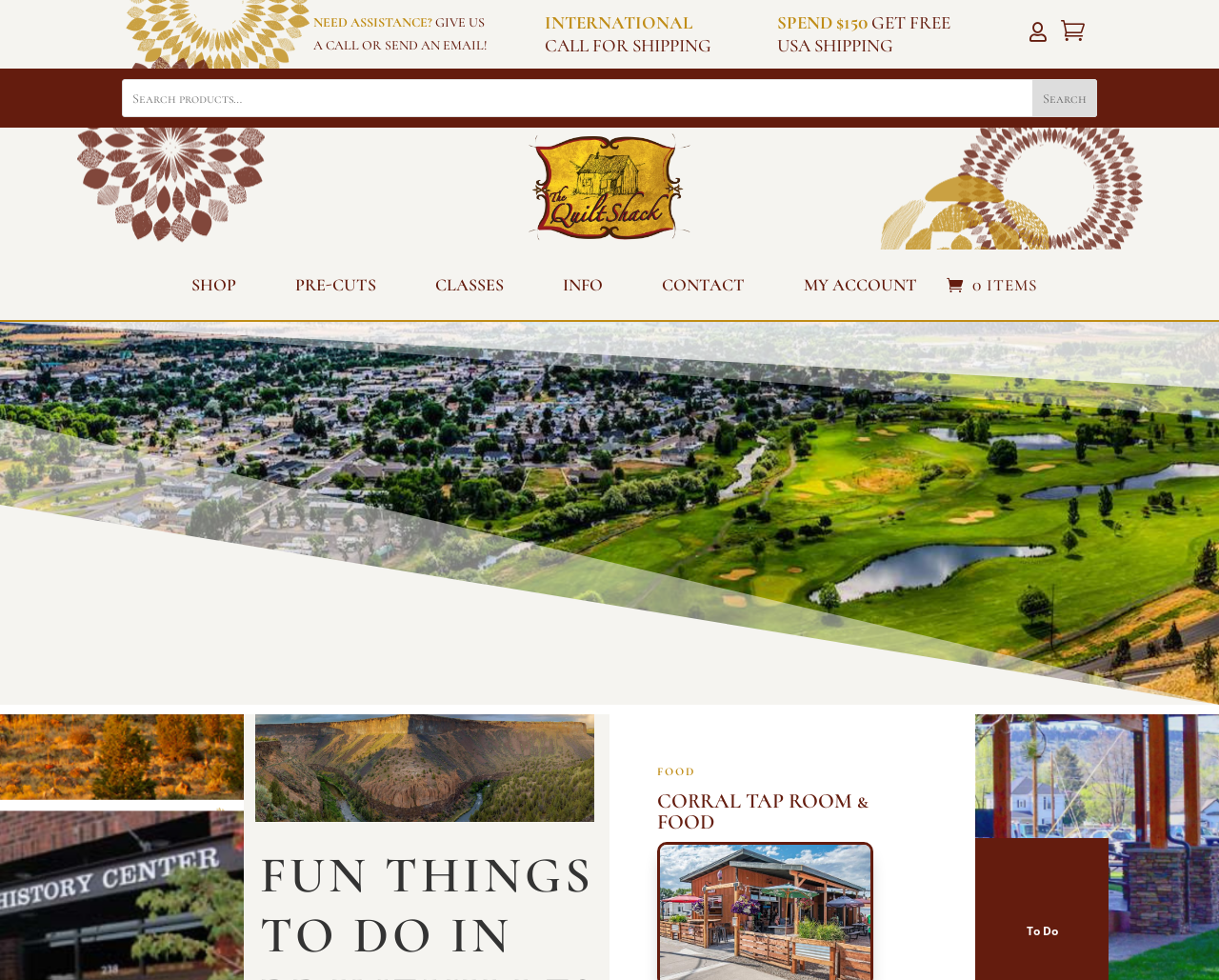How many items are in the shopping cart?
Using the visual information, respond with a single word or phrase.

0